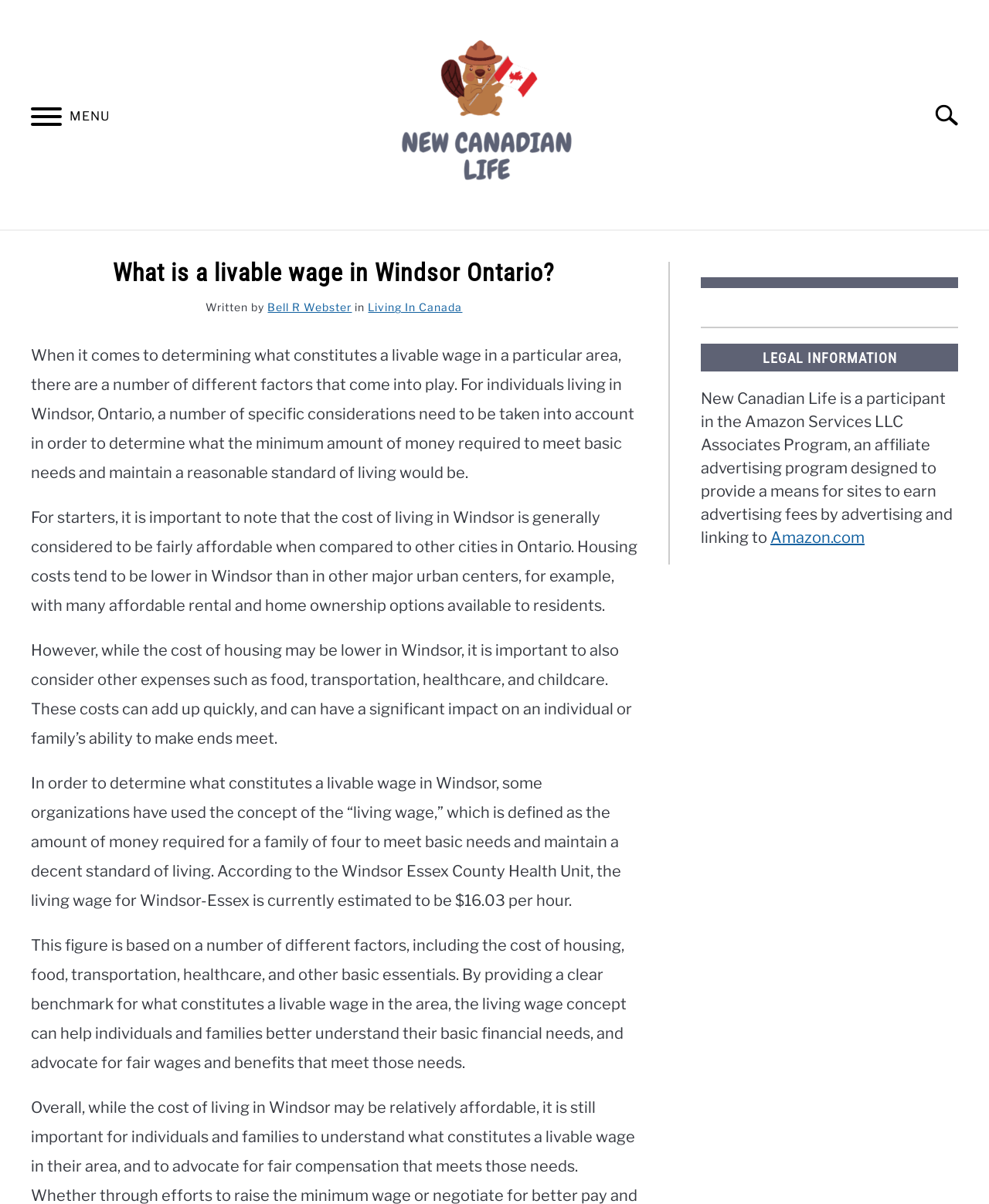Predict the bounding box coordinates for the UI element described as: "Find your NOC for free". The coordinates should be four float numbers between 0 and 1, presented as [left, top, right, bottom].

[0.005, 0.204, 0.185, 0.234]